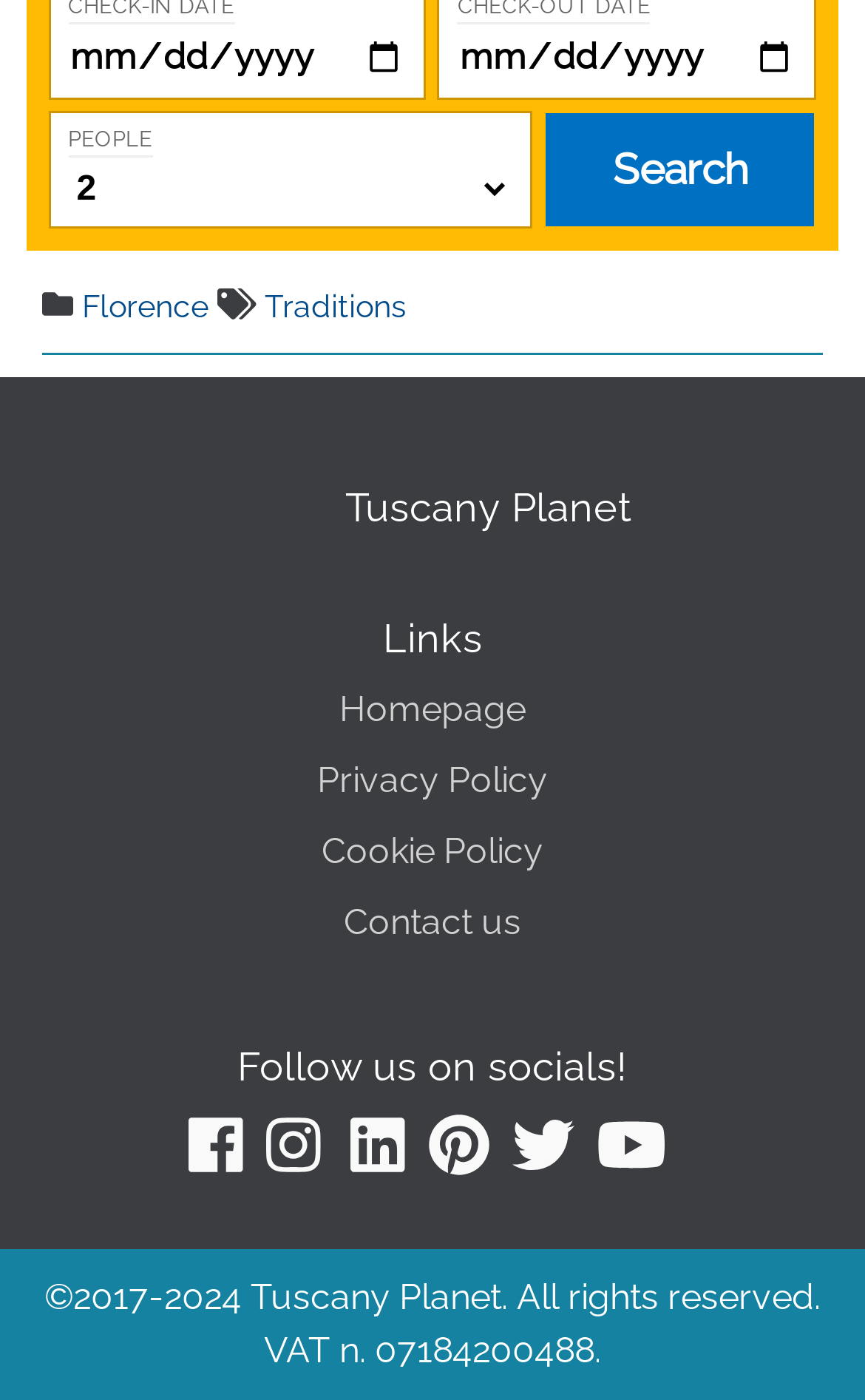What is the text of the first link in the footer?
Using the image, answer in one word or phrase.

Florence